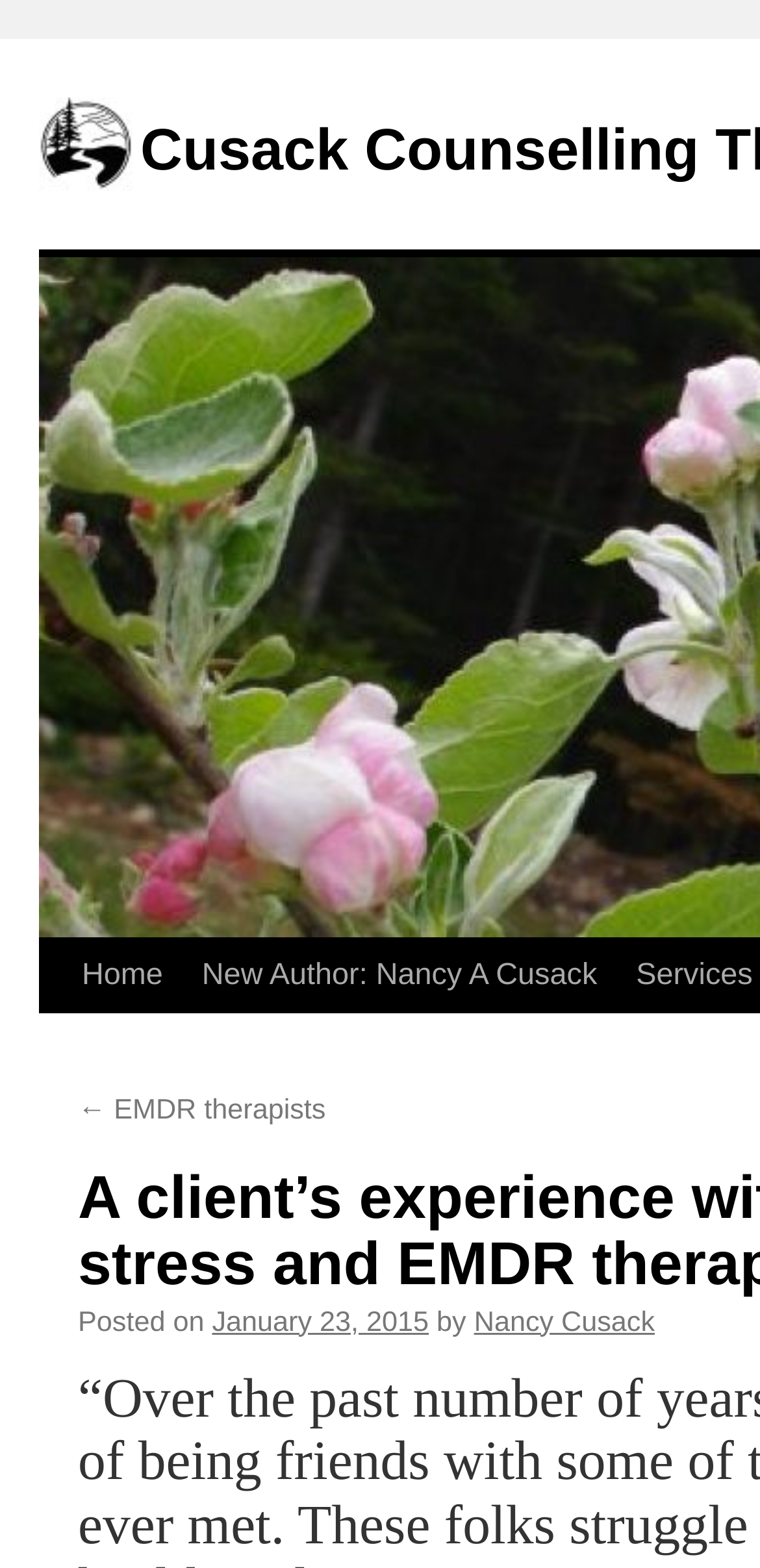Respond to the following question with a brief word or phrase:
When was the article posted?

January 23, 2015